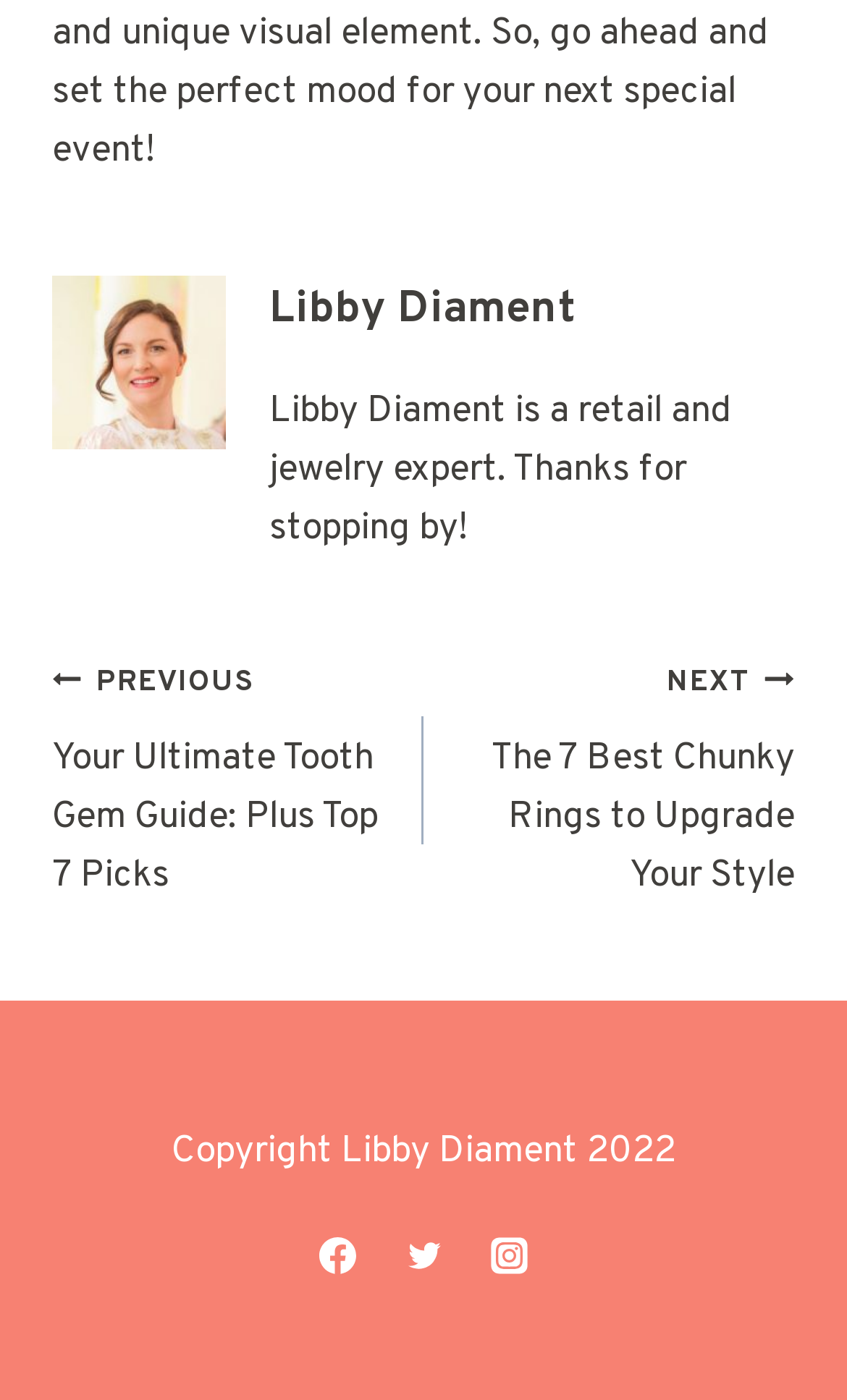Given the element description "EMAIL", identify the bounding box of the corresponding UI element.

None